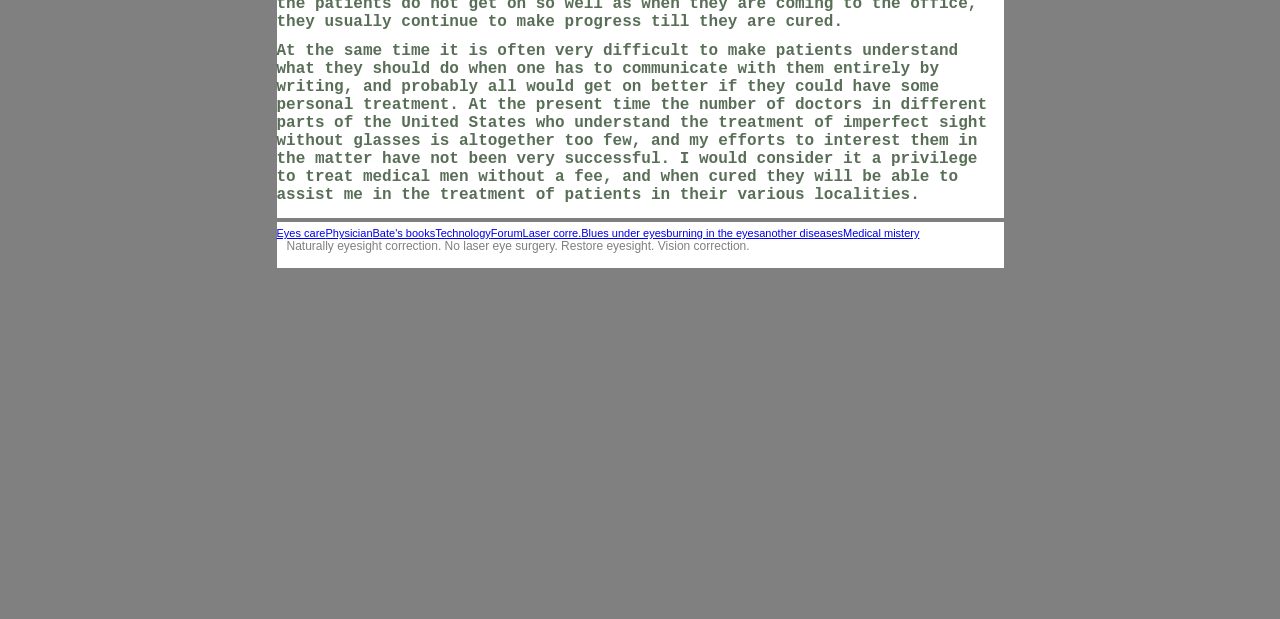Predict the bounding box coordinates of the area that should be clicked to accomplish the following instruction: "Go to Forum". The bounding box coordinates should consist of four float numbers between 0 and 1, i.e., [left, top, right, bottom].

[0.383, 0.367, 0.408, 0.386]